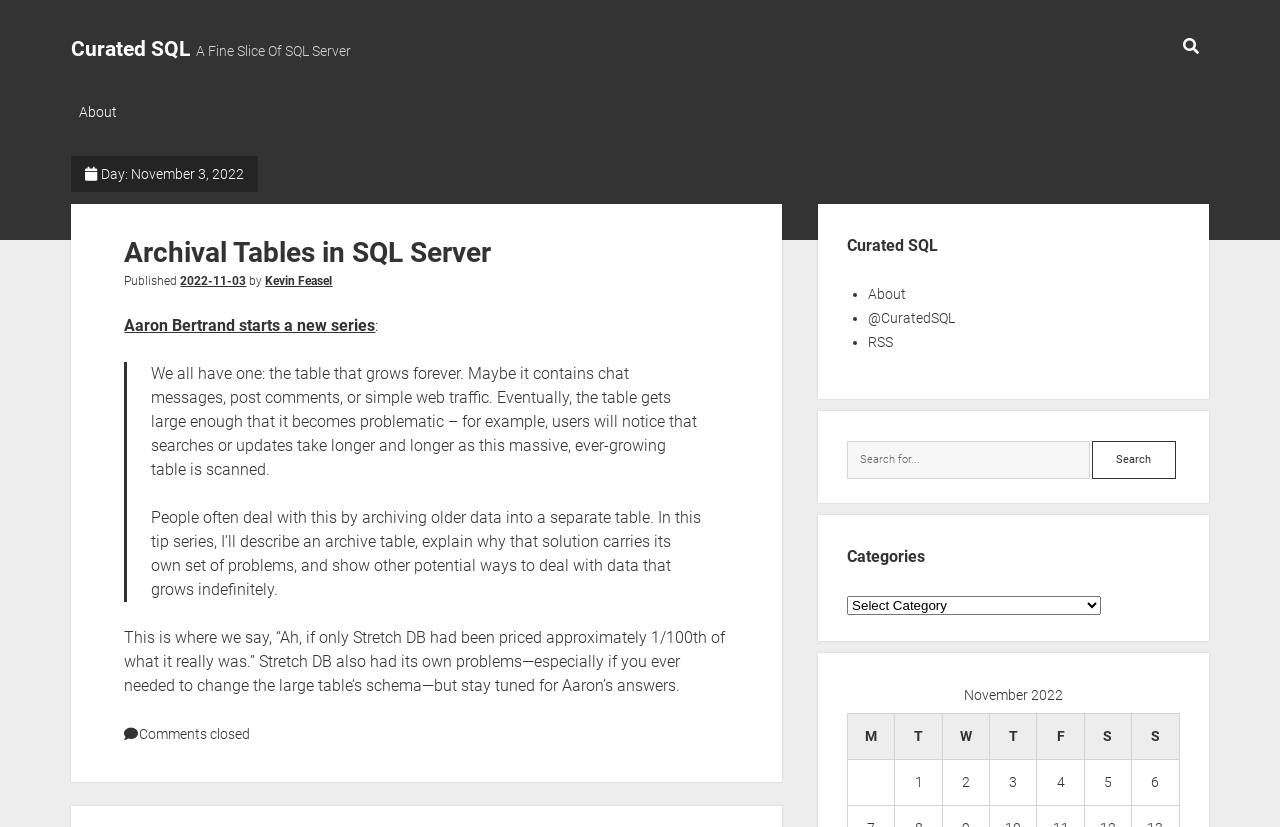Provide the bounding box coordinates of the UI element that matches the description: "Kevin Feasel".

[0.207, 0.331, 0.26, 0.348]